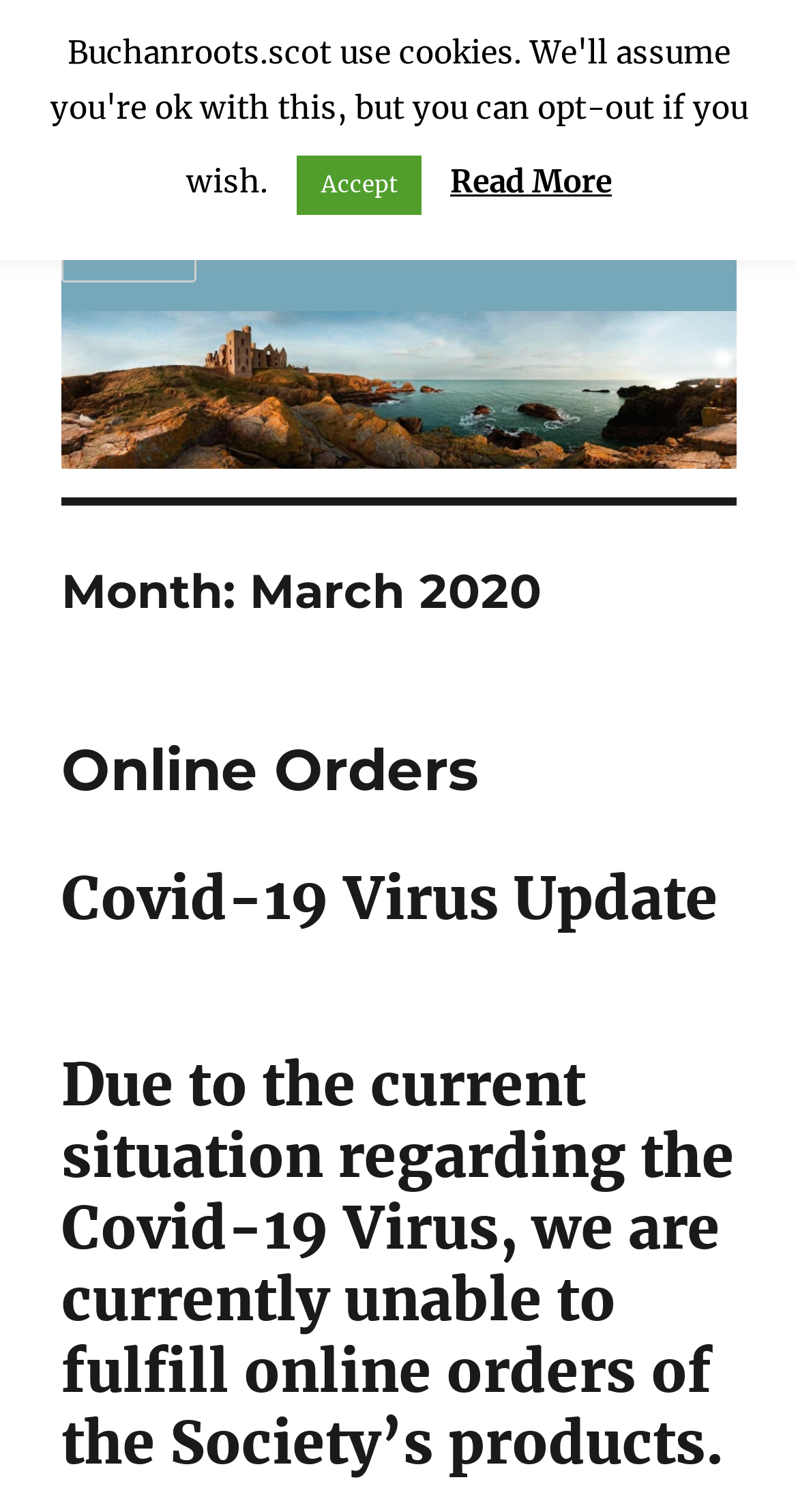Explain the webpage's layout and main content in detail.

The webpage is about the Family History Society of Buchan, with a focus on March 2020. At the top left, there is a link to the society's main page, accompanied by a button labeled "MENU" that controls the site's navigation and social media links. To the right of the menu button, there is another link to the society's main page, which is also an image.

Below these elements, there is a header section that spans the width of the page. It contains three headings: "Month: March 2020", "Online Orders", and "Covid-19 Virus Update". The "Online Orders" heading has a link to a page with more information. The "Covid-19 Virus Update" heading is followed by a paragraph of text that explains the society's current situation regarding online orders due to the pandemic.

At the top right, there is a button labeled "Accept", which is likely related to cookies or terms of use. Below this button, there is a link labeled "Read More", which may lead to additional information or news articles.

Overall, the webpage appears to be a news or updates page for the Family History Society of Buchan, with a focus on the current situation and online orders.